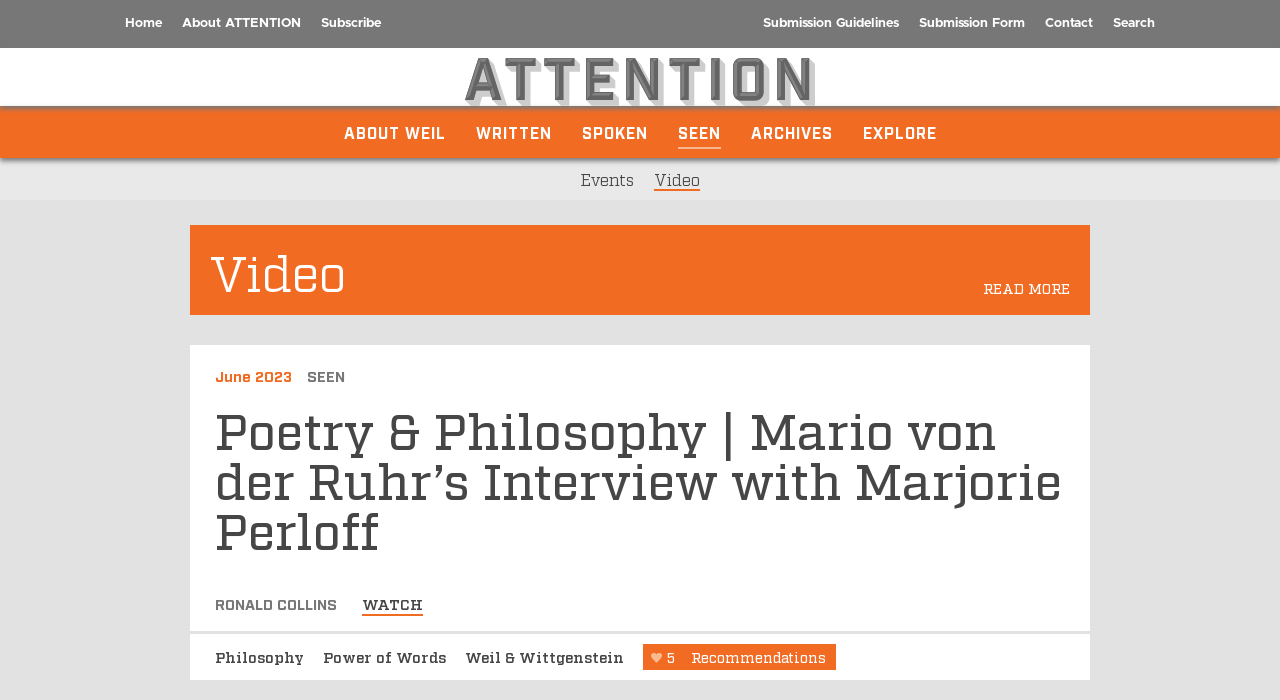What is the month and year mentioned in the time element?
Answer the question based on the image using a single word or a brief phrase.

June 2023